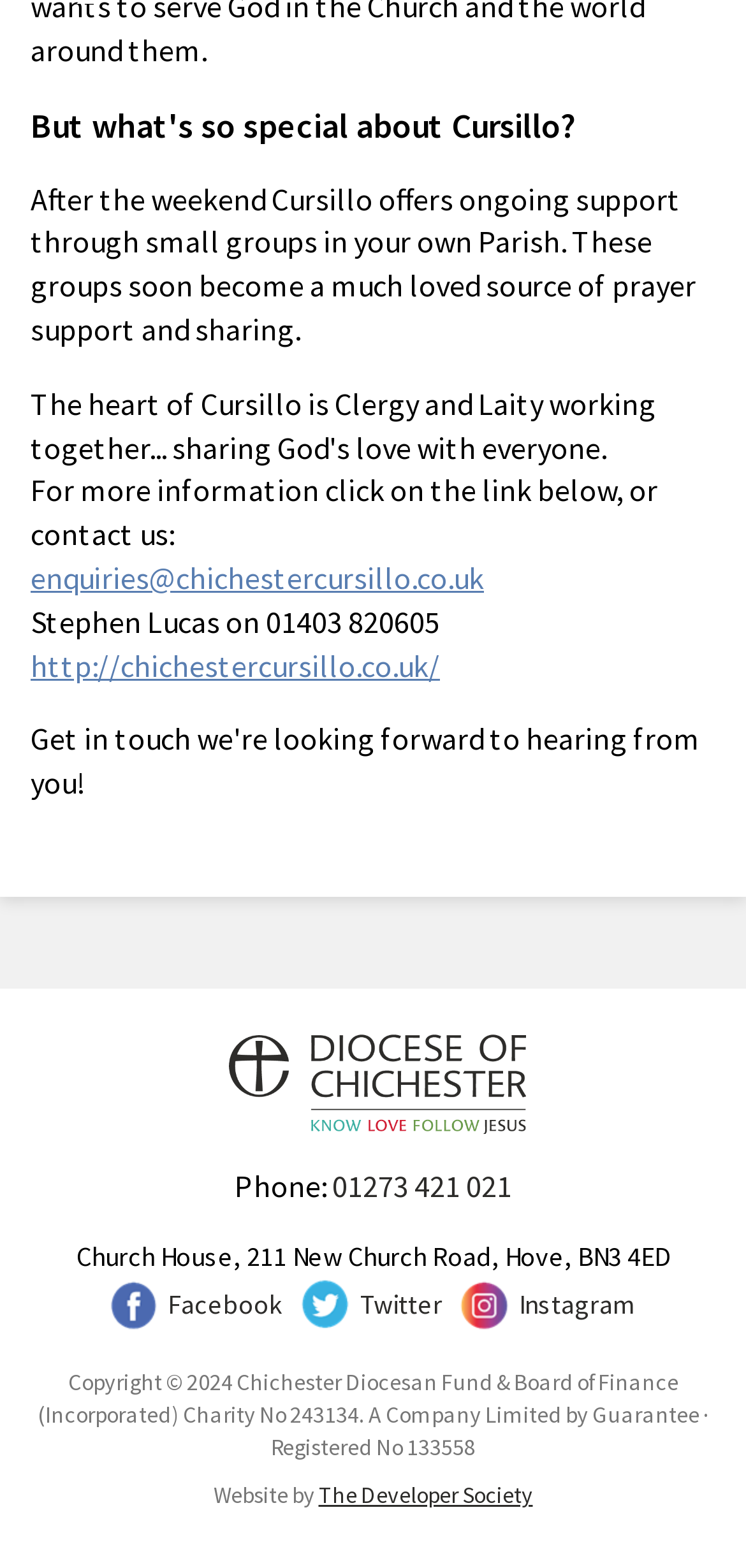Review the image closely and give a comprehensive answer to the question: What is the website of the Diocese of Chichester?

The webpage provides a link to the website of the Diocese of Chichester, which is http://chichestercursillo.co.uk/.